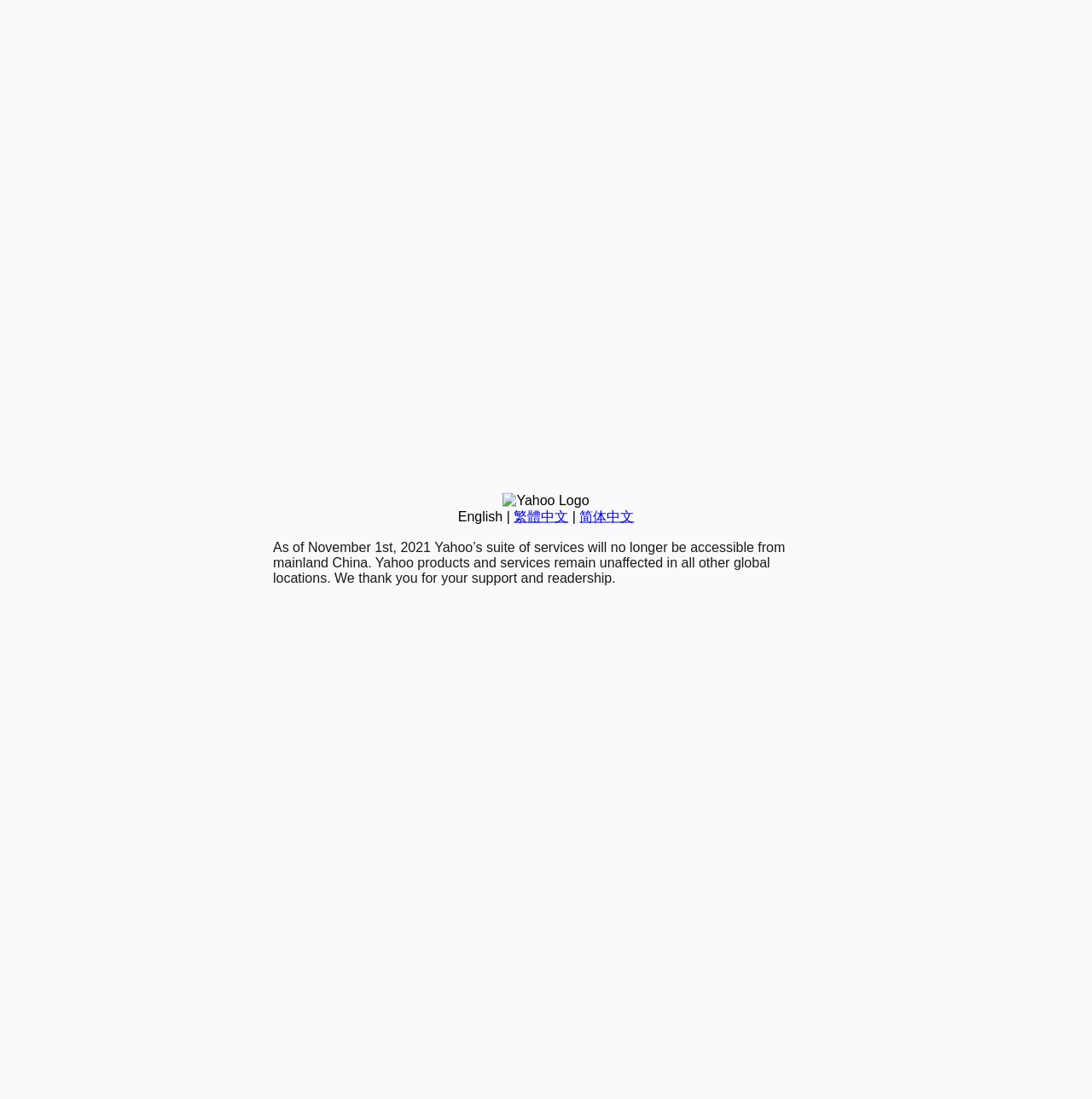Show the bounding box coordinates for the HTML element as described: "繁體中文".

[0.47, 0.463, 0.52, 0.476]